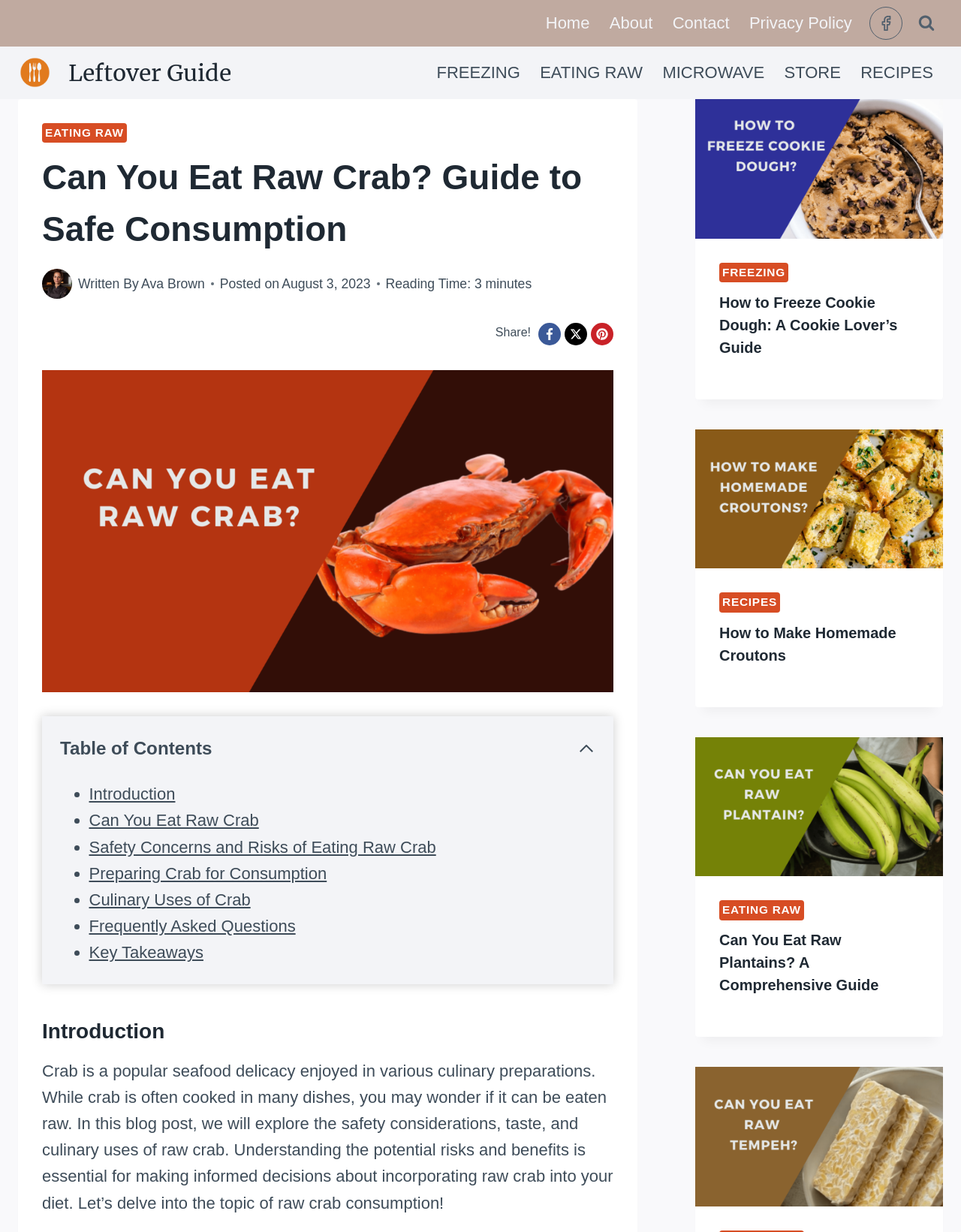What is the topic of the first article in the related articles section?
From the image, provide a succinct answer in one word or a short phrase.

How to Freeze Cookie Dough